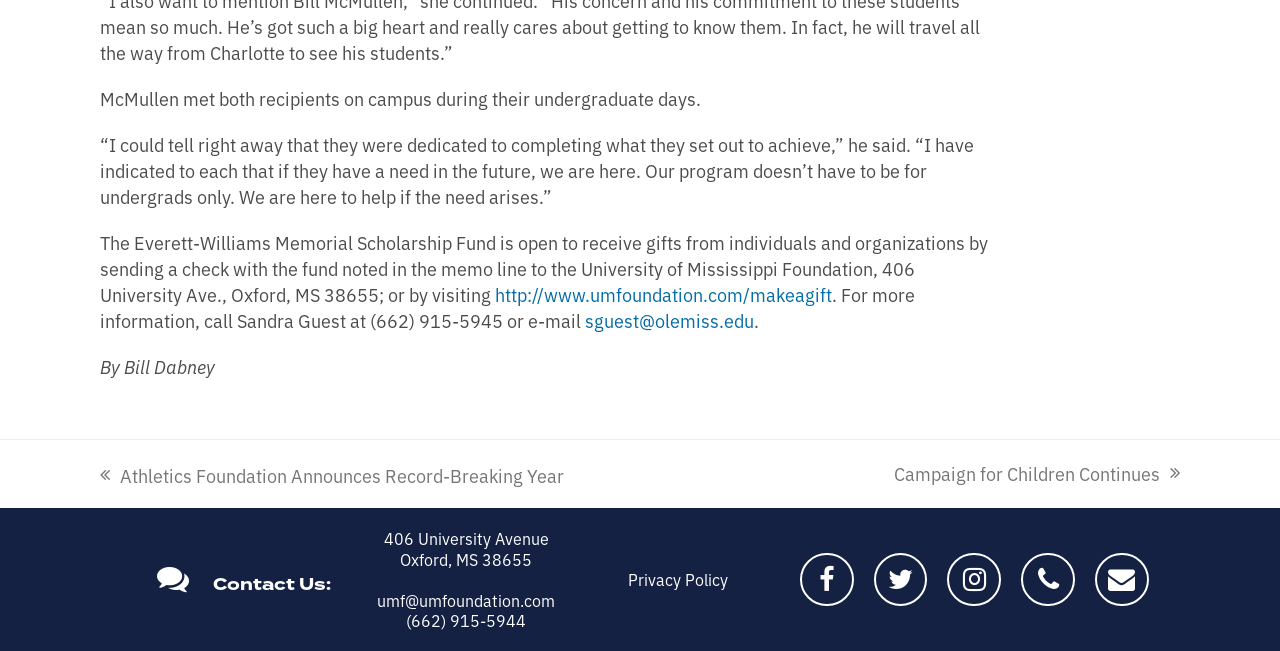What is the email address to contact Sandra Guest?
Utilize the information in the image to give a detailed answer to the question.

The email address to contact Sandra Guest is mentioned in the article, where it says 'For more information, call Sandra Guest at (662) 915-5945 or e-mail sguest@olemiss.edu'.